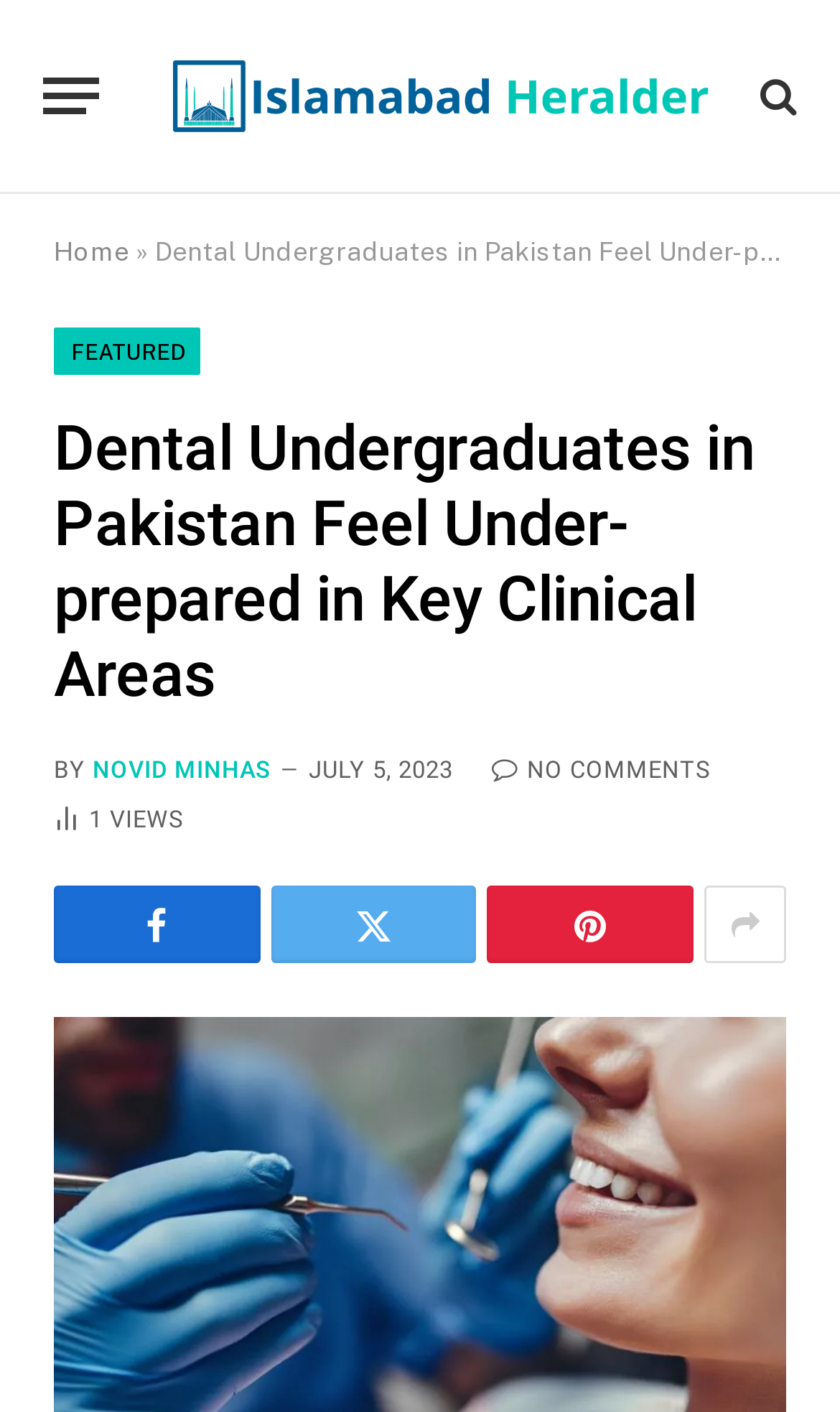Pinpoint the bounding box coordinates of the element to be clicked to execute the instruction: "Read the featured article".

[0.064, 0.233, 0.24, 0.266]